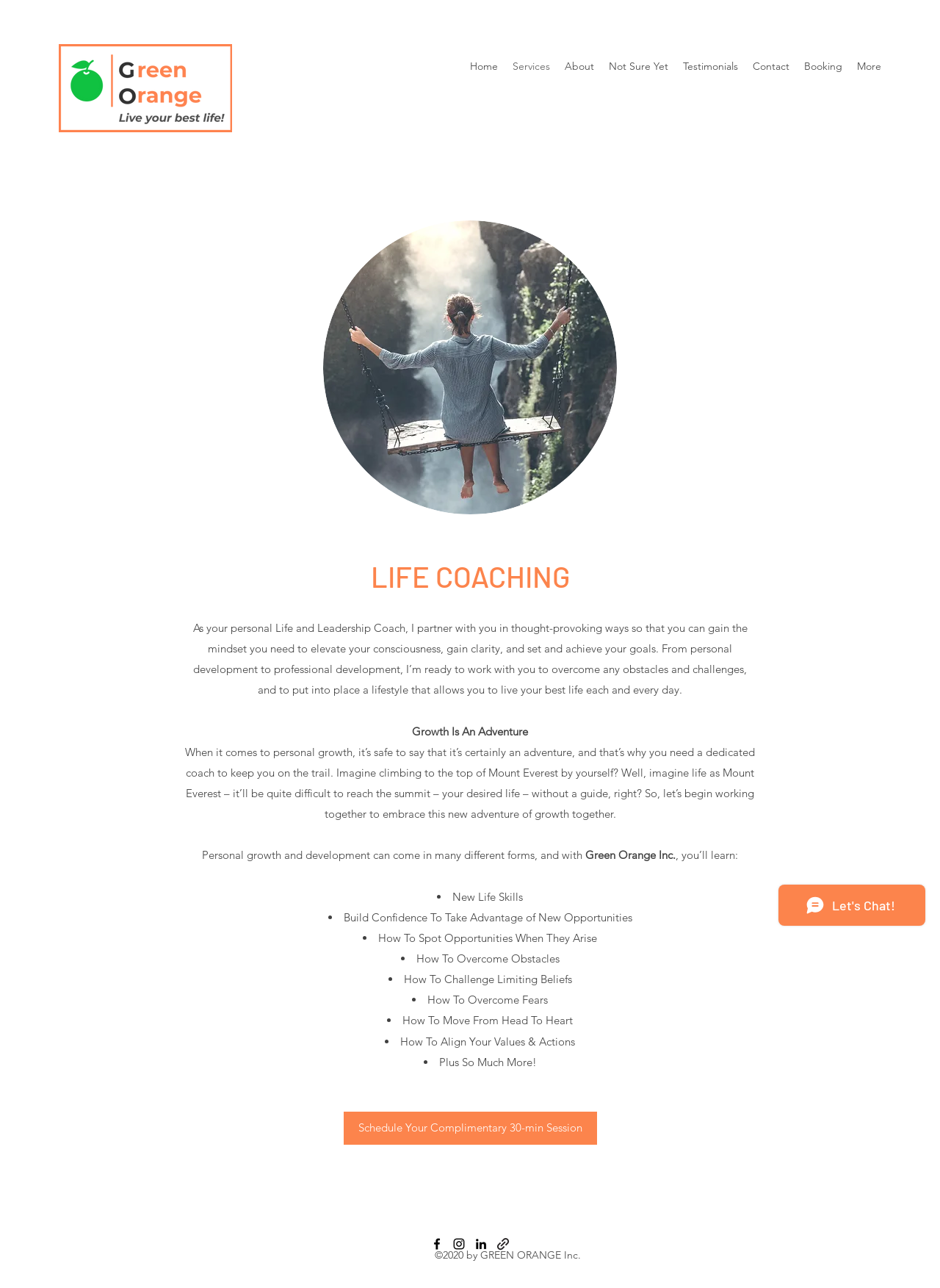Provide a thorough description of this webpage.

The webpage is about Life Coaching services offered by Green Orange Coaching. At the top left corner, there is a logo image "Original on Transparent.png". Below the logo, there is a navigation menu with links to different sections of the website, including "Home", "Services", "About", "Not Sure Yet", "Testimonials", "Contact", "Booking", and "More".

The main content of the webpage is divided into several sections. The first section has a heading "LIFE COACHING" and a background image "pexels-artem-beliaikin-1122868.jpg". Below the heading, there is a paragraph of text describing the life coaching services offered by Green Orange Coaching.

The next section has a heading "Growth Is An Adventure" and a paragraph of text explaining the importance of having a dedicated coach for personal growth. This is followed by another section with a heading "Personal growth and development can come in many different forms" and a list of benefits that can be achieved through life coaching, including learning new life skills, building confidence, and overcoming obstacles.

Below the list, there is a call-to-action link "Schedule Your Complimentary 30-min Session" encouraging visitors to schedule a coaching session. At the bottom right corner of the webpage, there is a Wix Chat iframe. The footer section has a social media bar with links to Facebook, Instagram, and LinkedIn, as well as a copyright notice "©2020 by GREEN ORANGE Inc.".